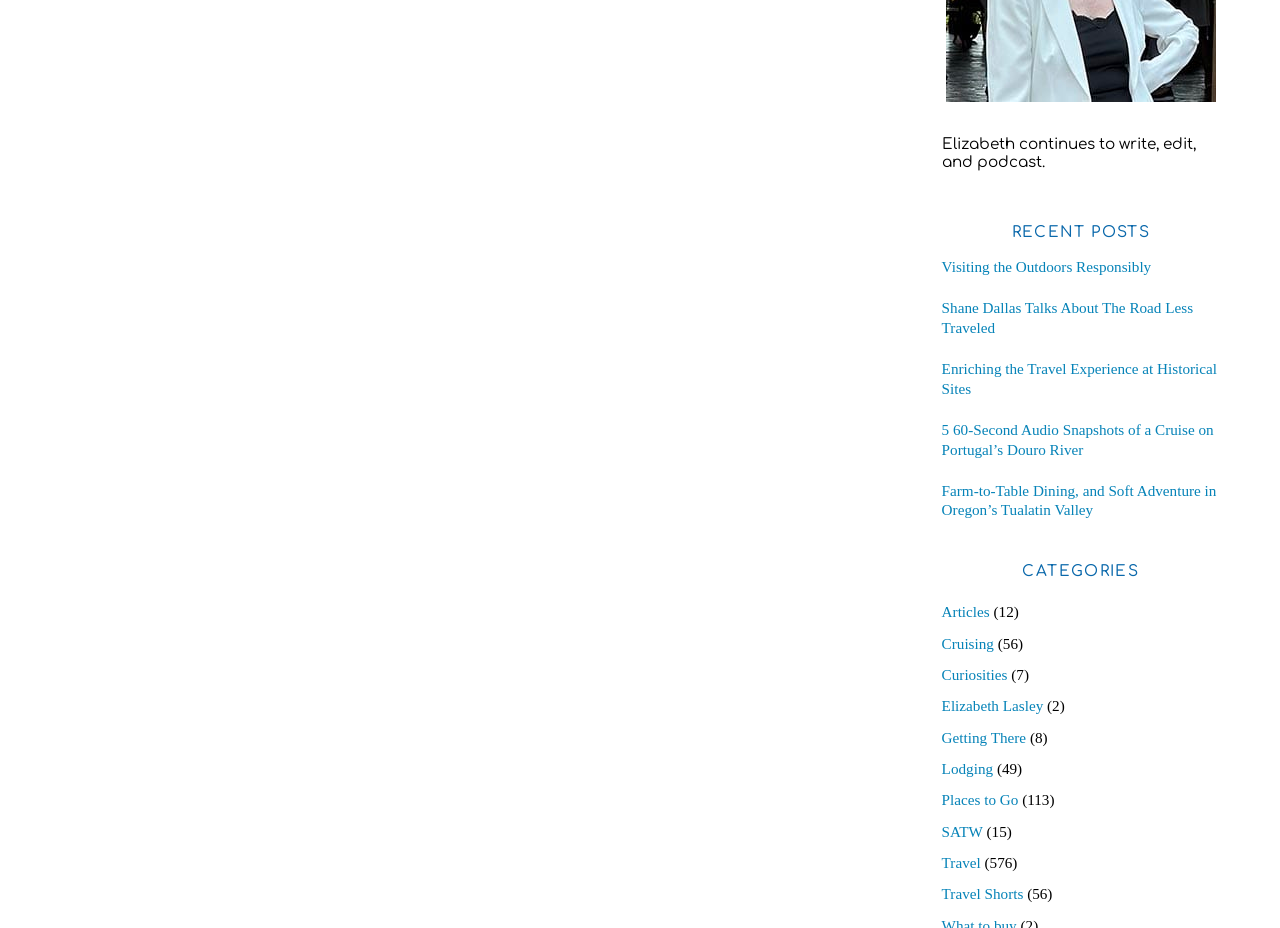Based on the description "Places to Go", find the bounding box of the specified UI element.

[0.736, 0.853, 0.796, 0.871]